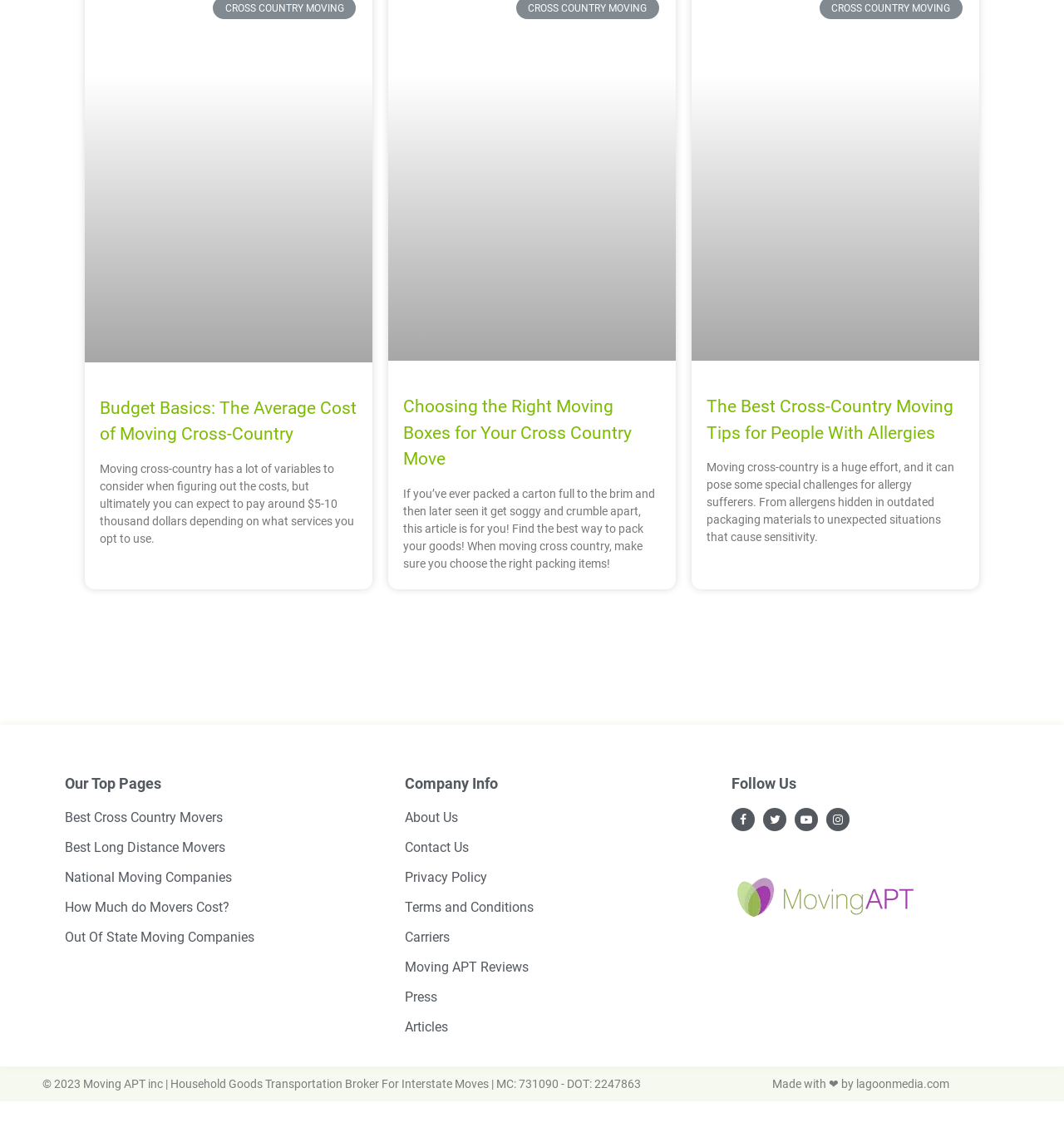Please find the bounding box coordinates in the format (top-left x, top-left y, bottom-right x, bottom-right y) for the given element description. Ensure the coordinates are floating point numbers between 0 and 1. Description: Out Of State Moving Companies

[0.061, 0.808, 0.352, 0.826]